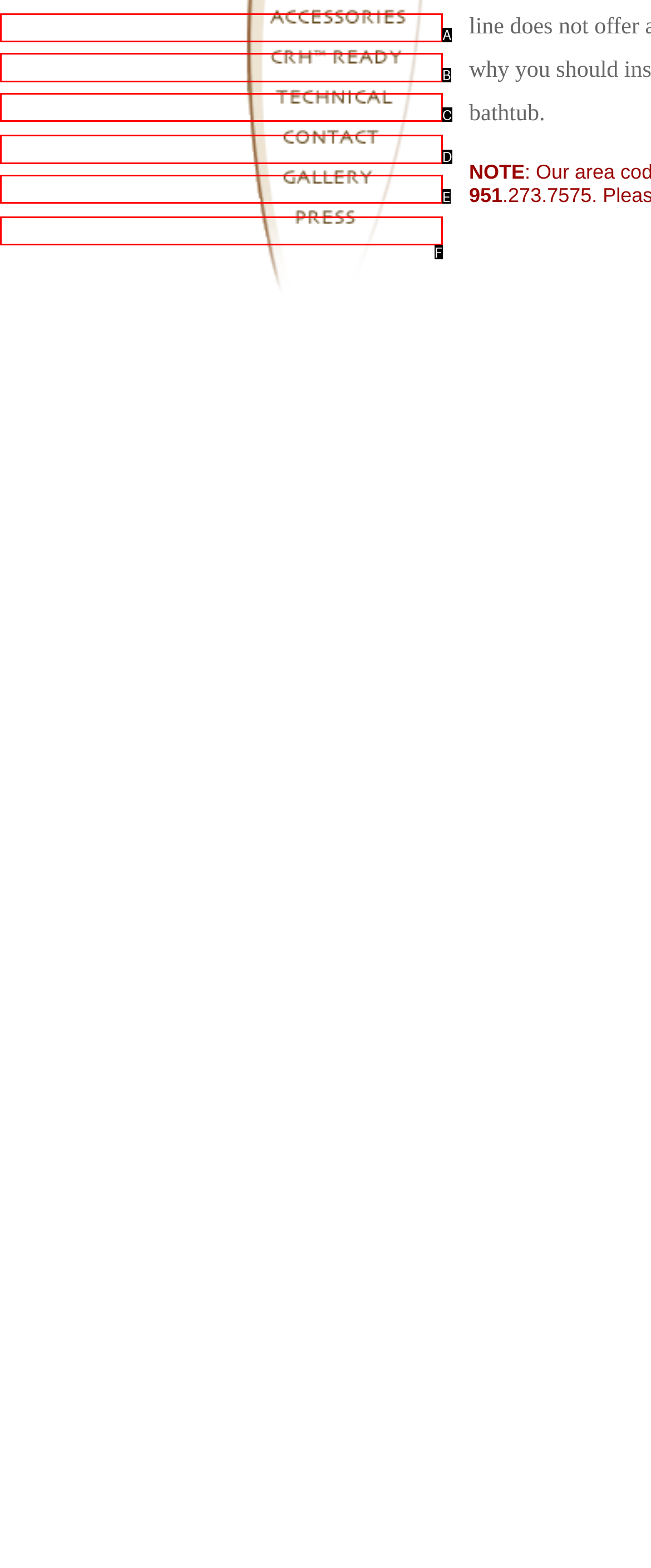Examine the description: name="homepage_17" and indicate the best matching option by providing its letter directly from the choices.

B